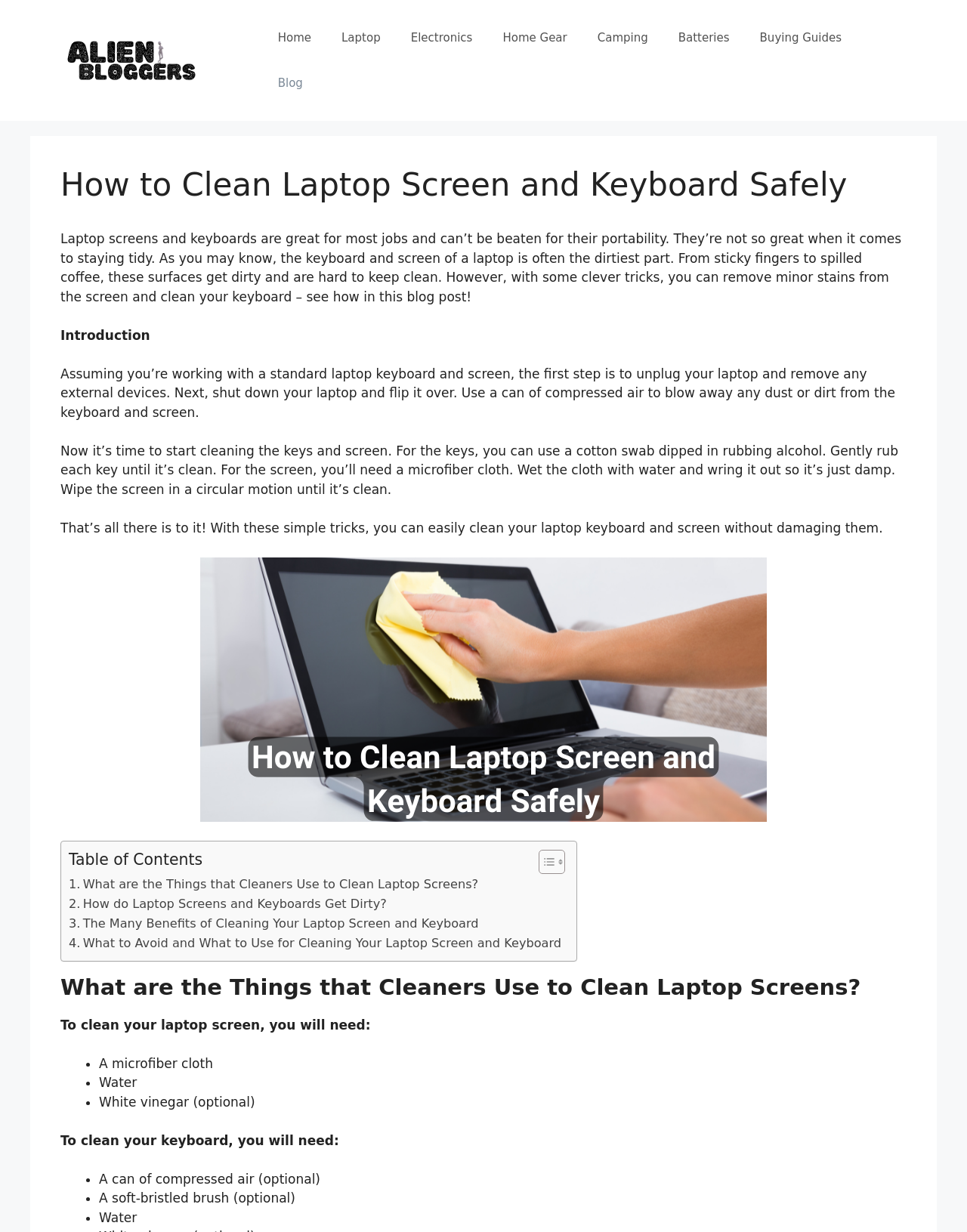Detail the various sections and features of the webpage.

This webpage is about cleaning laptop screens and keyboards safely. At the top, there is a banner with a link to the "Alien Bloggers" site, accompanied by an image of the same name. Below the banner, there is a navigation menu with links to various categories, including "Home", "Laptop", "Electronics", and more.

The main content of the page is divided into sections, starting with a heading that reads "How to Clean Laptop Screen and Keyboard Safely". This is followed by a brief introduction to the importance of cleaning laptop screens and keyboards, which are prone to getting dirty.

The next section provides step-by-step instructions on how to clean the laptop screen and keyboard, including unplugging the laptop, shutting it down, and using compressed air to remove dust and dirt. The instructions also recommend using a cotton swab dipped in rubbing alcohol to clean the keys and a microfiber cloth to clean the screen.

Below the instructions, there is an image related to cleaning laptop screens and keyboards. The image is positioned in the middle of the page, taking up about half of the width.

Further down, there is a table of contents with links to various sections of the article, including "What are the Things that Cleaners Use to Clean Laptop Screens?", "How do Laptop Screens and Keyboards Get Dirty?", and more.

The rest of the page is dedicated to providing more detailed information on cleaning laptop screens and keyboards, including the materials needed, such as microfiber cloths, water, and white vinegar, and the benefits of cleaning these surfaces regularly. The page also includes lists of items needed to clean the keyboard and screen, marked with bullet points.